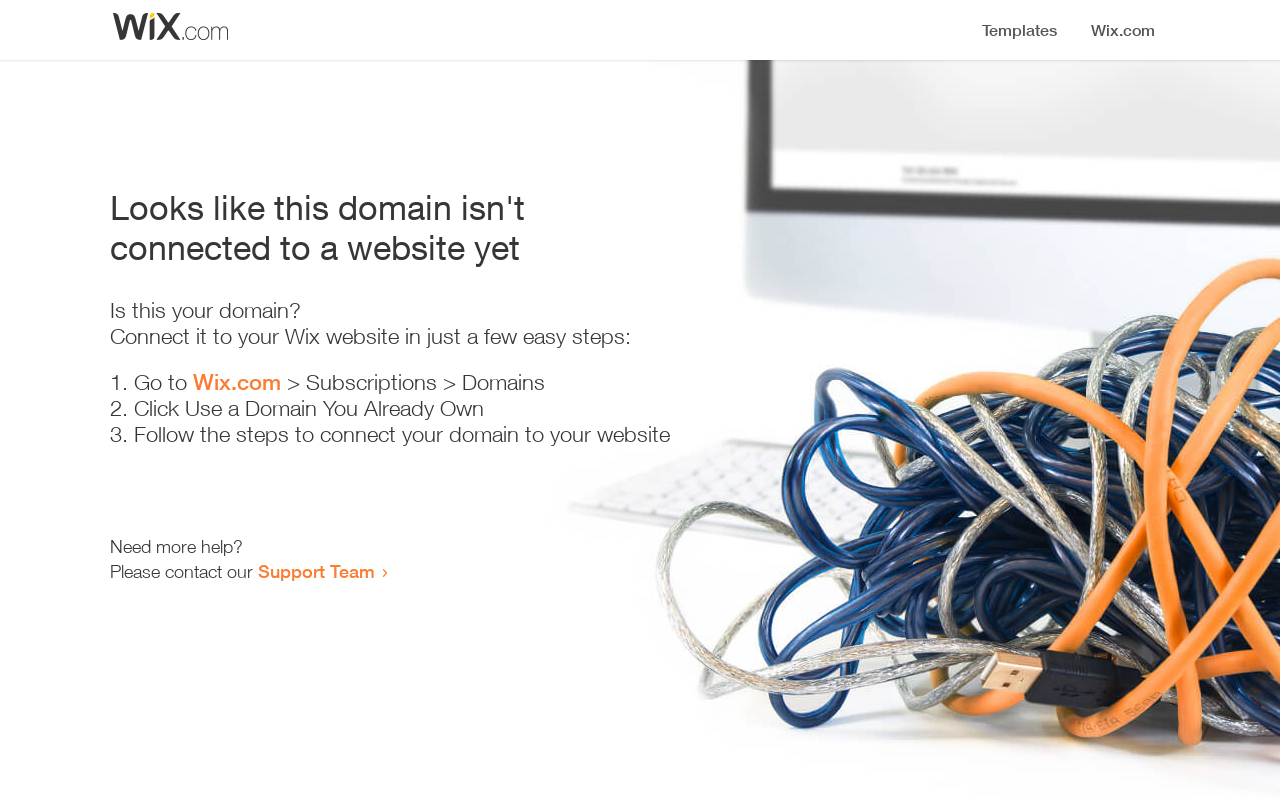What can the user do if they need more help? From the image, respond with a single word or brief phrase.

Contact Support Team